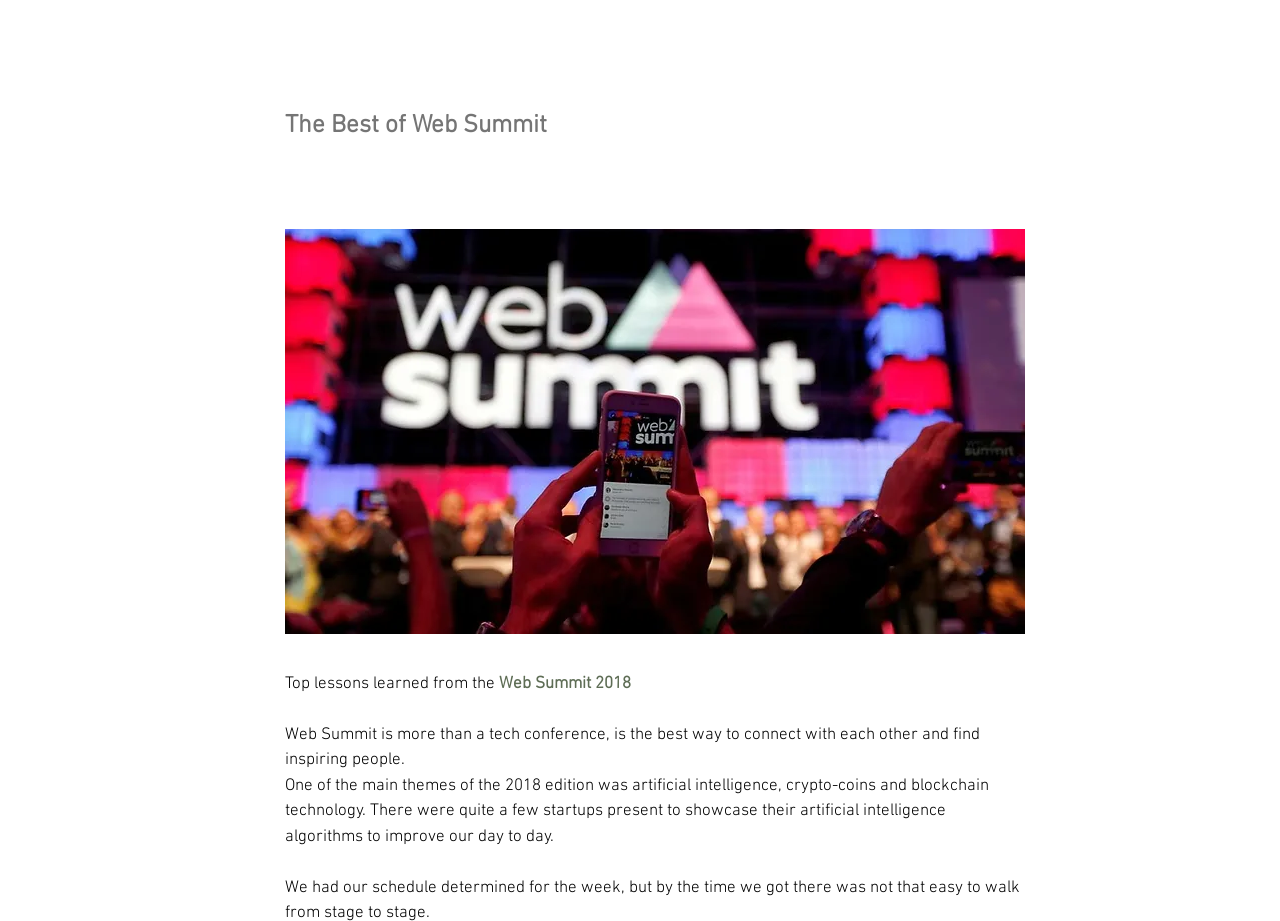Determine the heading of the webpage and extract its text content.

The Best of Web Summit